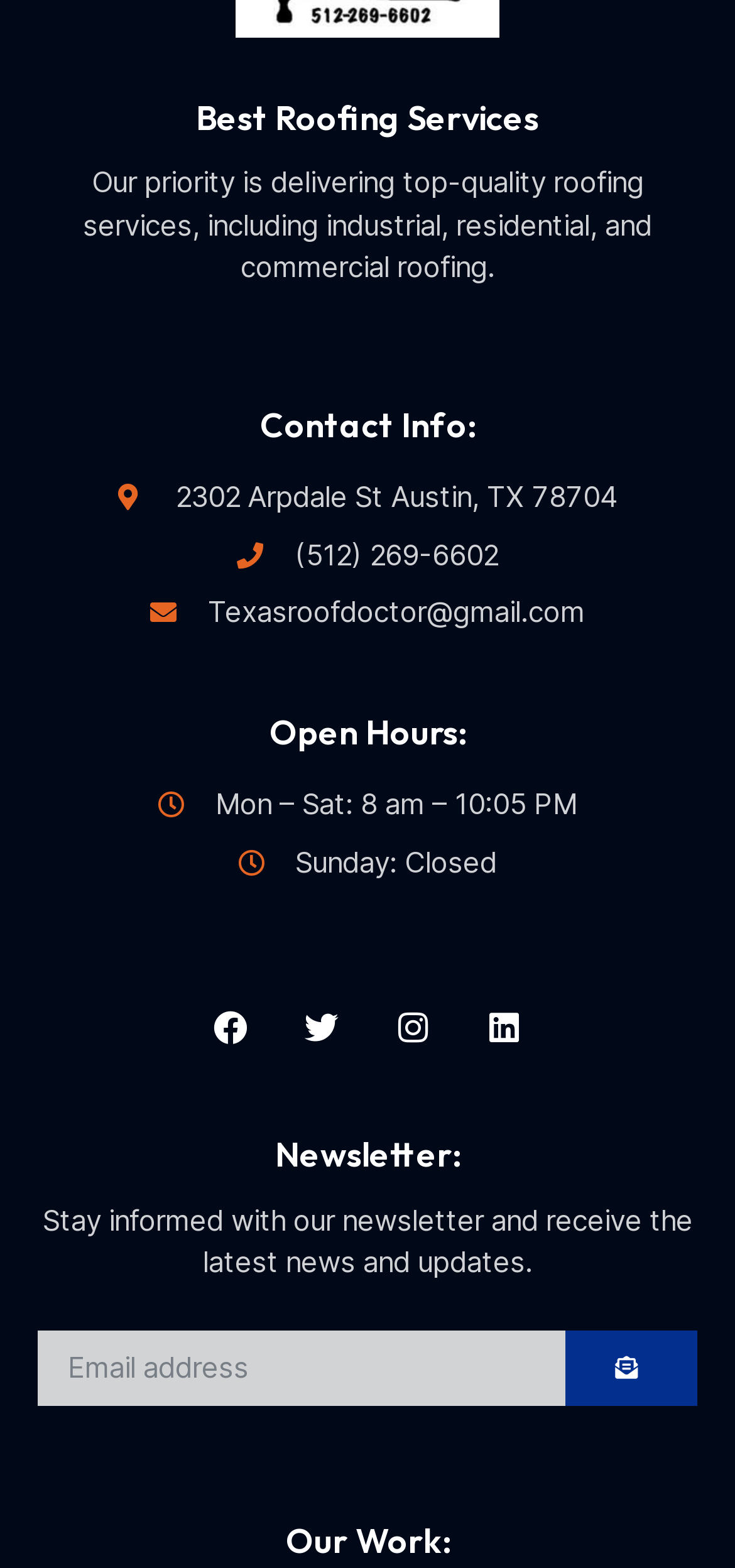What are the open hours on Monday?
Answer with a single word or short phrase according to what you see in the image.

8 am – 10:05 PM